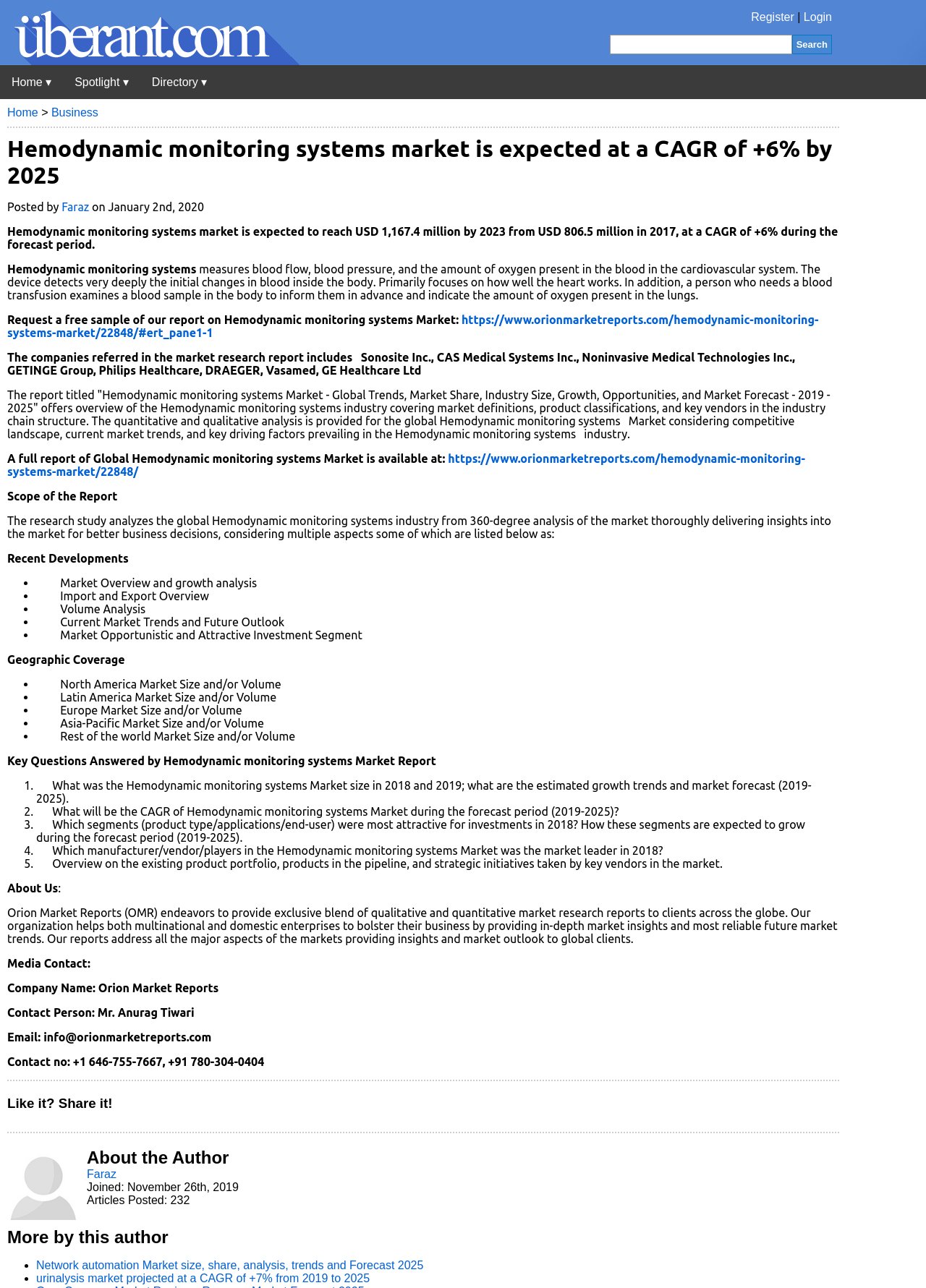Locate the bounding box of the UI element with the following description: "alt="8 yacht chartering"".

None